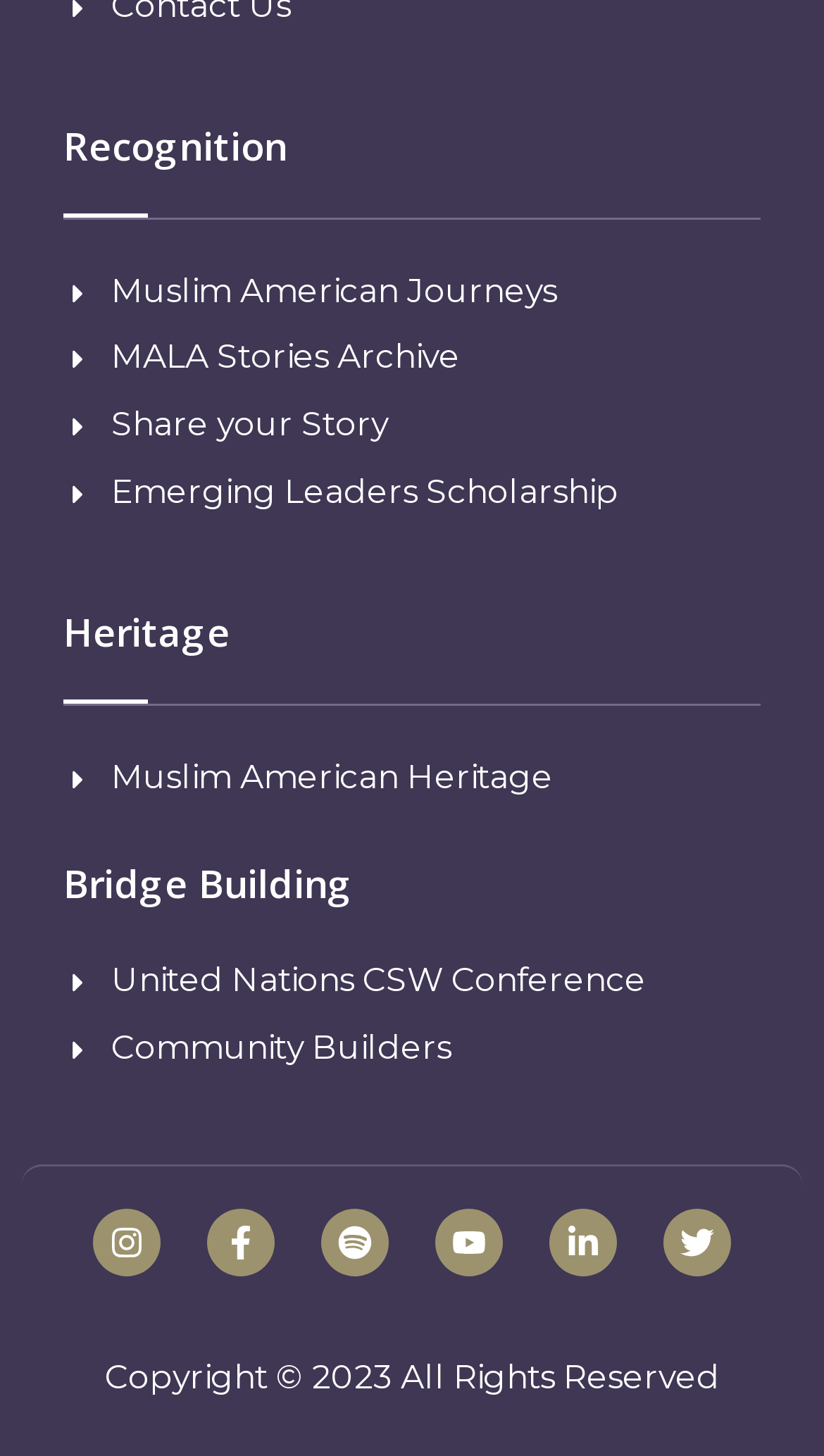Provide the bounding box coordinates for the area that should be clicked to complete the instruction: "Learn about Muslim American Heritage".

[0.077, 0.513, 0.923, 0.555]